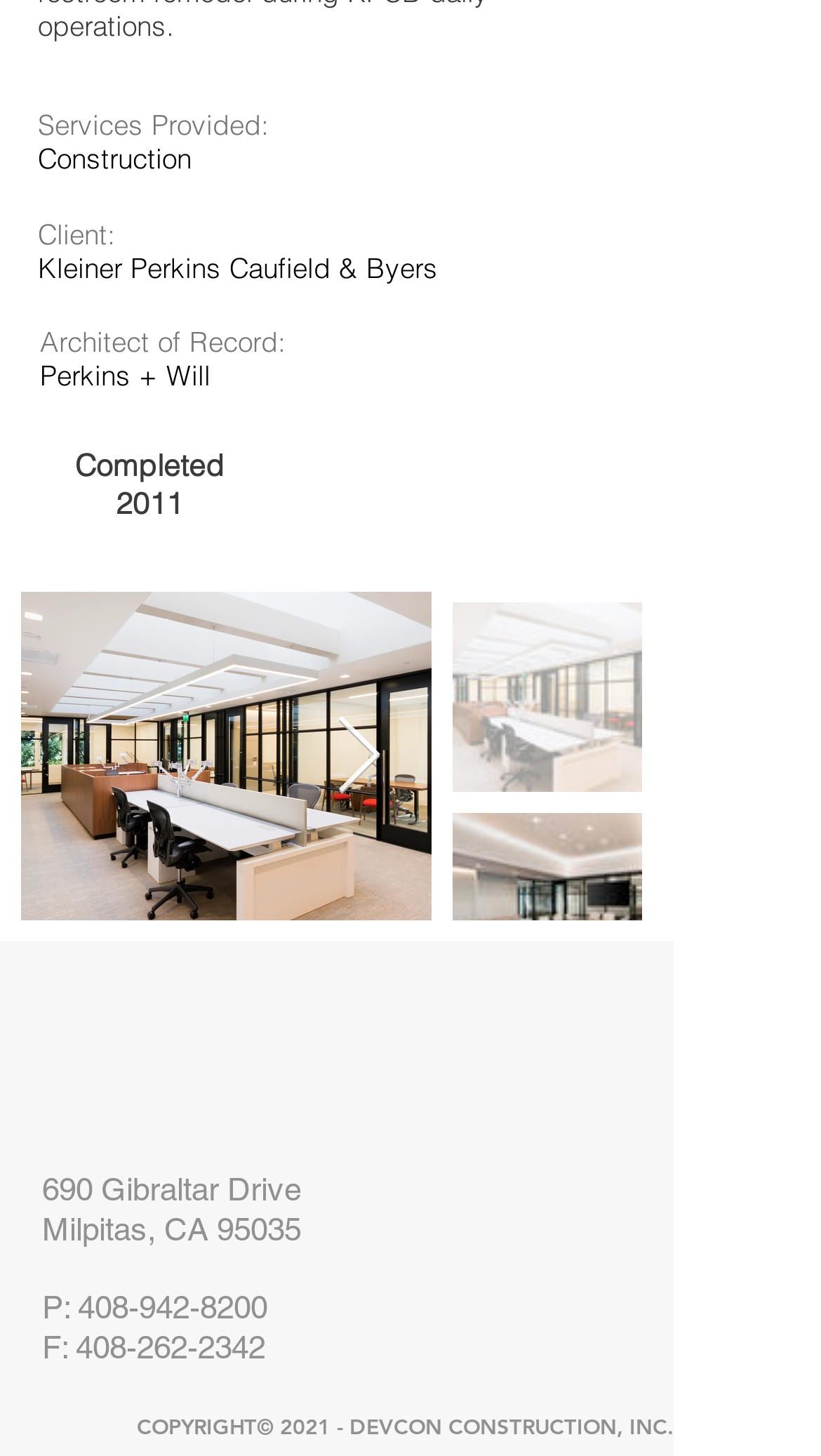What is the address of the location?
Answer briefly with a single word or phrase based on the image.

690 Gibraltar Drive Milpitas, CA 95035